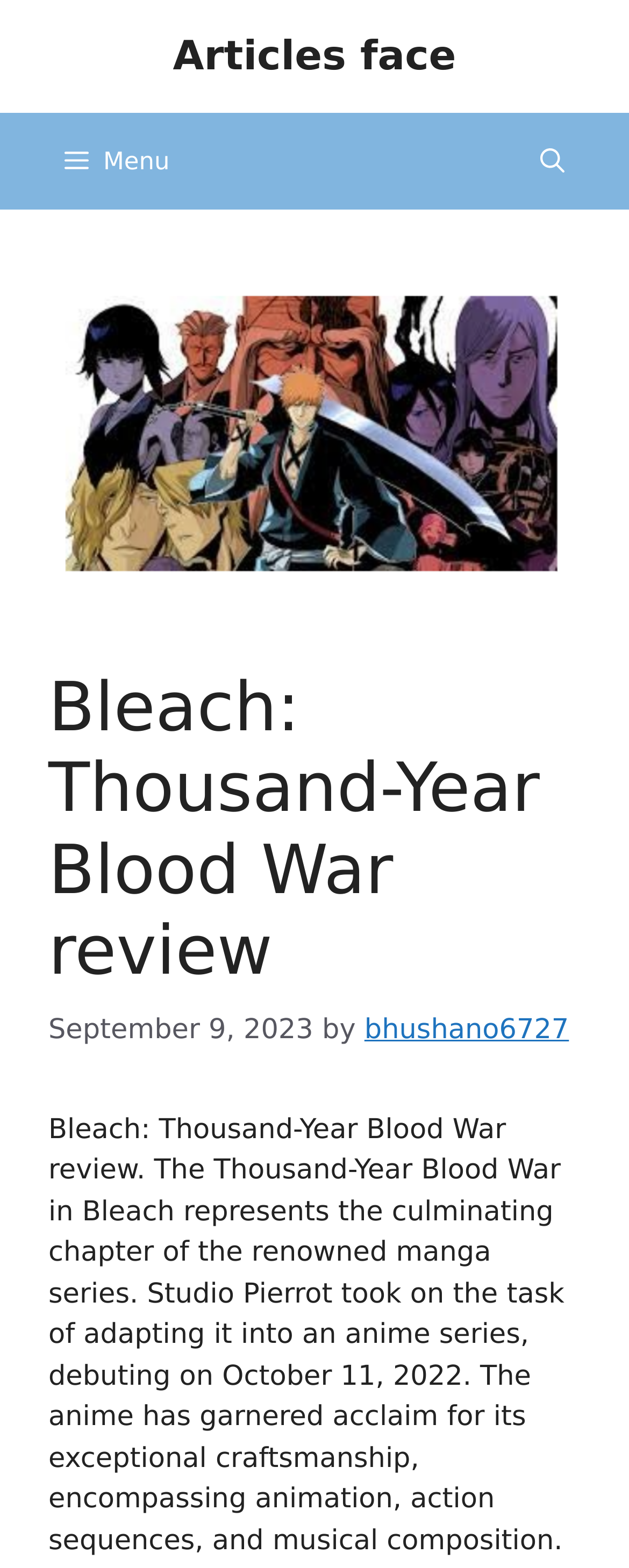Who is the author of the article?
Use the information from the image to give a detailed answer to the question.

I found the author's name by looking at the link element next to the 'by' text, which contains the text 'bhushano6727'.